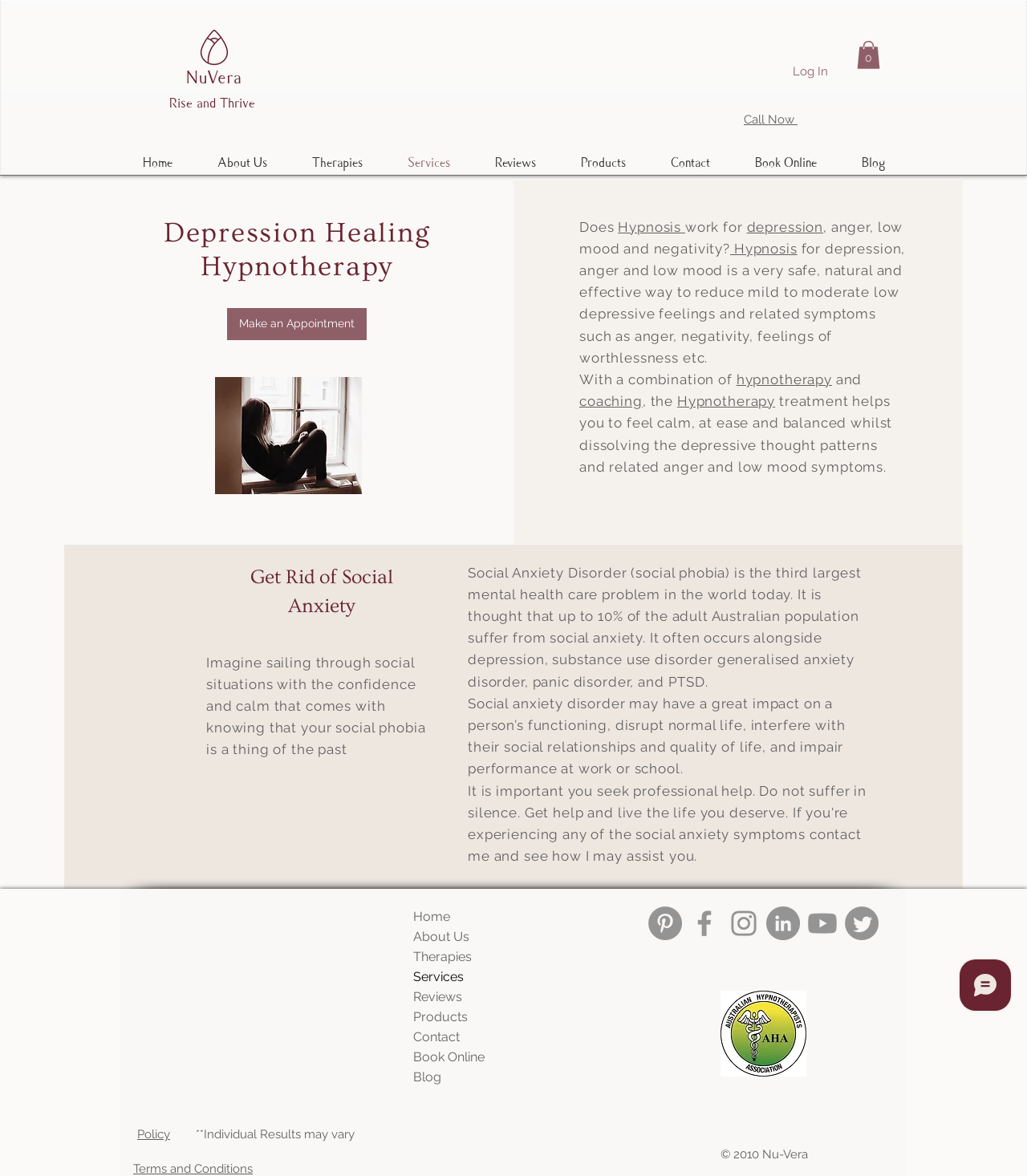Locate the bounding box coordinates of the segment that needs to be clicked to meet this instruction: "Click the 'Log In' button".

[0.761, 0.05, 0.817, 0.072]